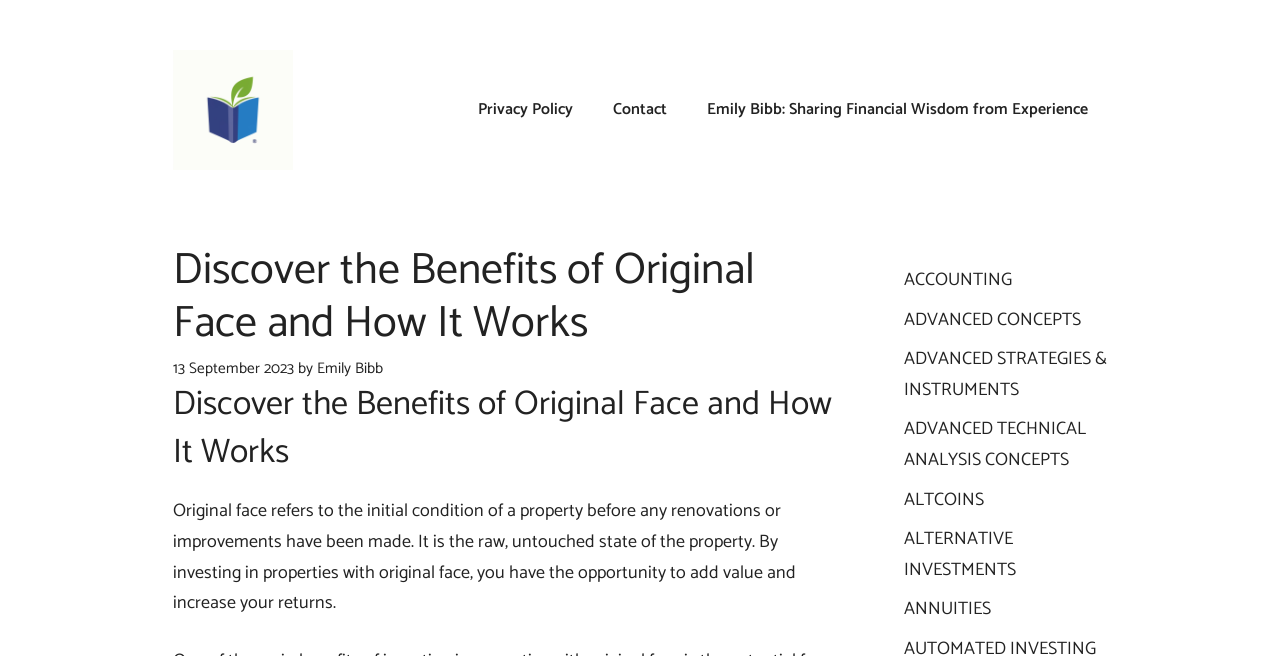What is the benefit of investing in properties with original face?
Please provide an in-depth and detailed response to the question.

The article states that 'By investing in properties with original face, you have the opportunity to add value and increase your returns.' Therefore, the benefit of investing in properties with original face is to add value and increase returns.